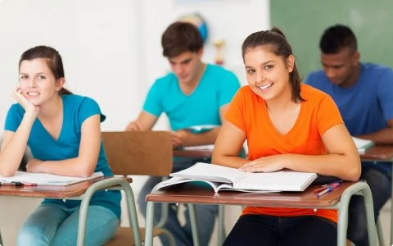Look at the image and give a detailed response to the following question: What is the boy in the blue shirt doing?

The boy in the blue shirt is sitting in the background, and his body language suggests that he is focused on his work, as he is not looking at the camera and appears to be engaged in his studies.